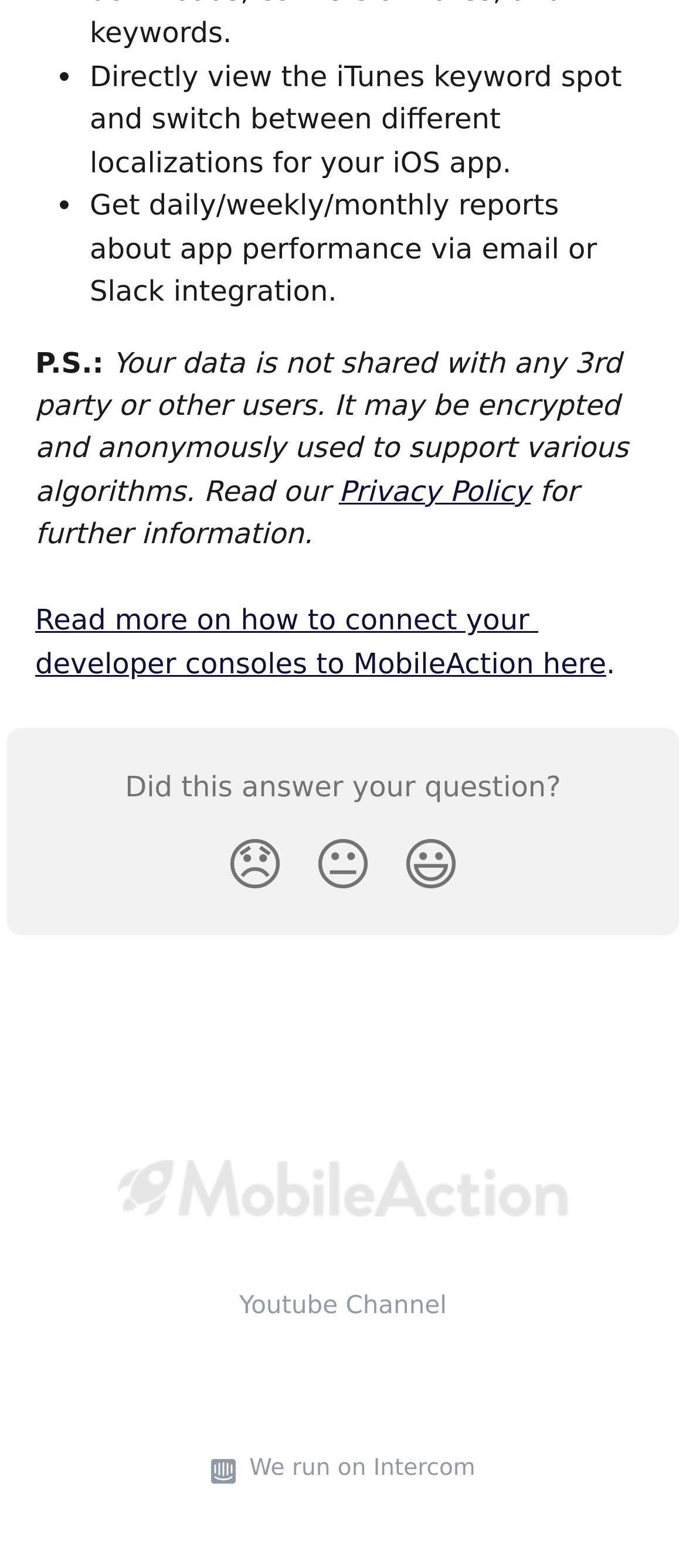What reactions can be expressed on the webpage?
With the help of the image, please provide a detailed response to the question.

The webpage provides three reaction buttons, namely Disappointed, Neutral, and Smiley, which allow users to express their emotions or opinions about the webpage's content.